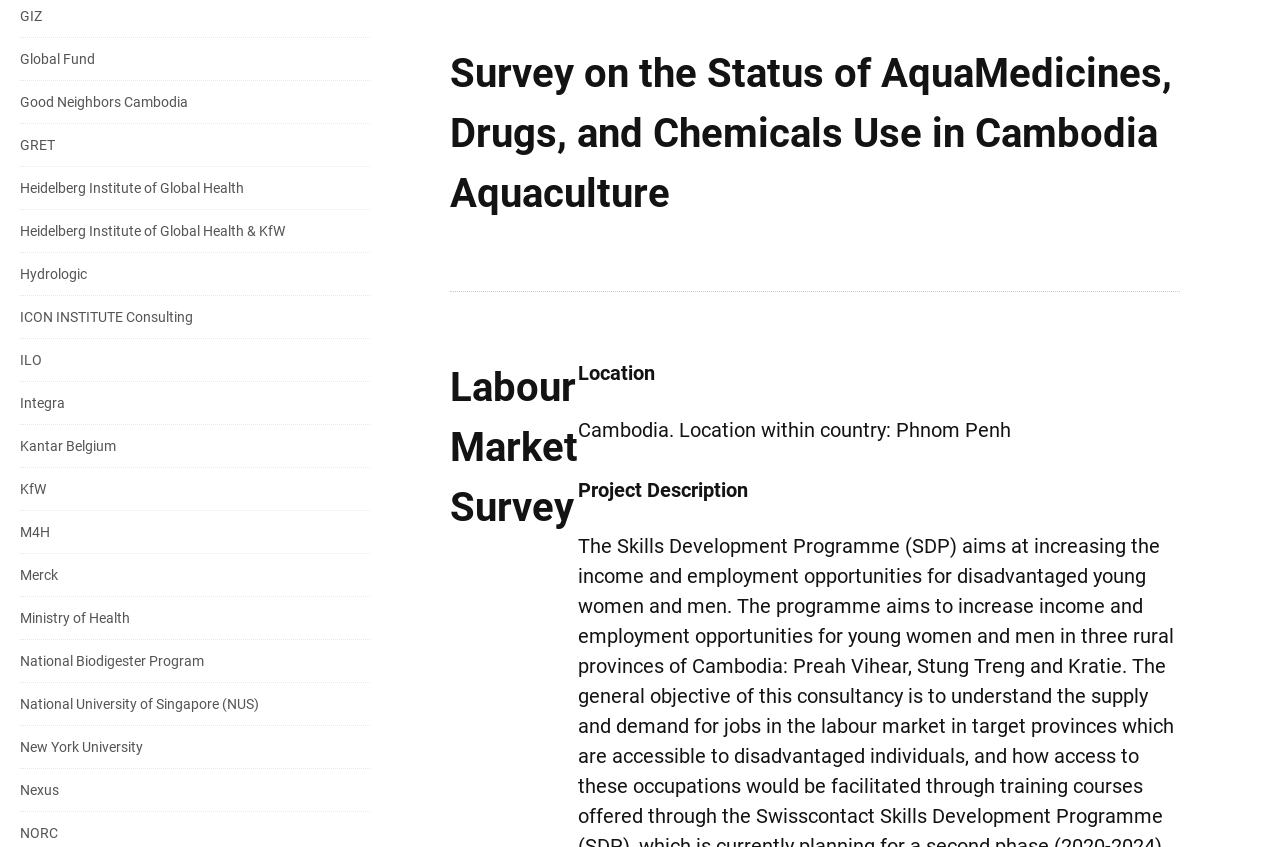Please identify the bounding box coordinates of the clickable region that I should interact with to perform the following instruction: "Read about the Labour Market Survey". The coordinates should be expressed as four float numbers between 0 and 1, i.e., [left, top, right, bottom].

[0.352, 0.423, 0.452, 0.636]